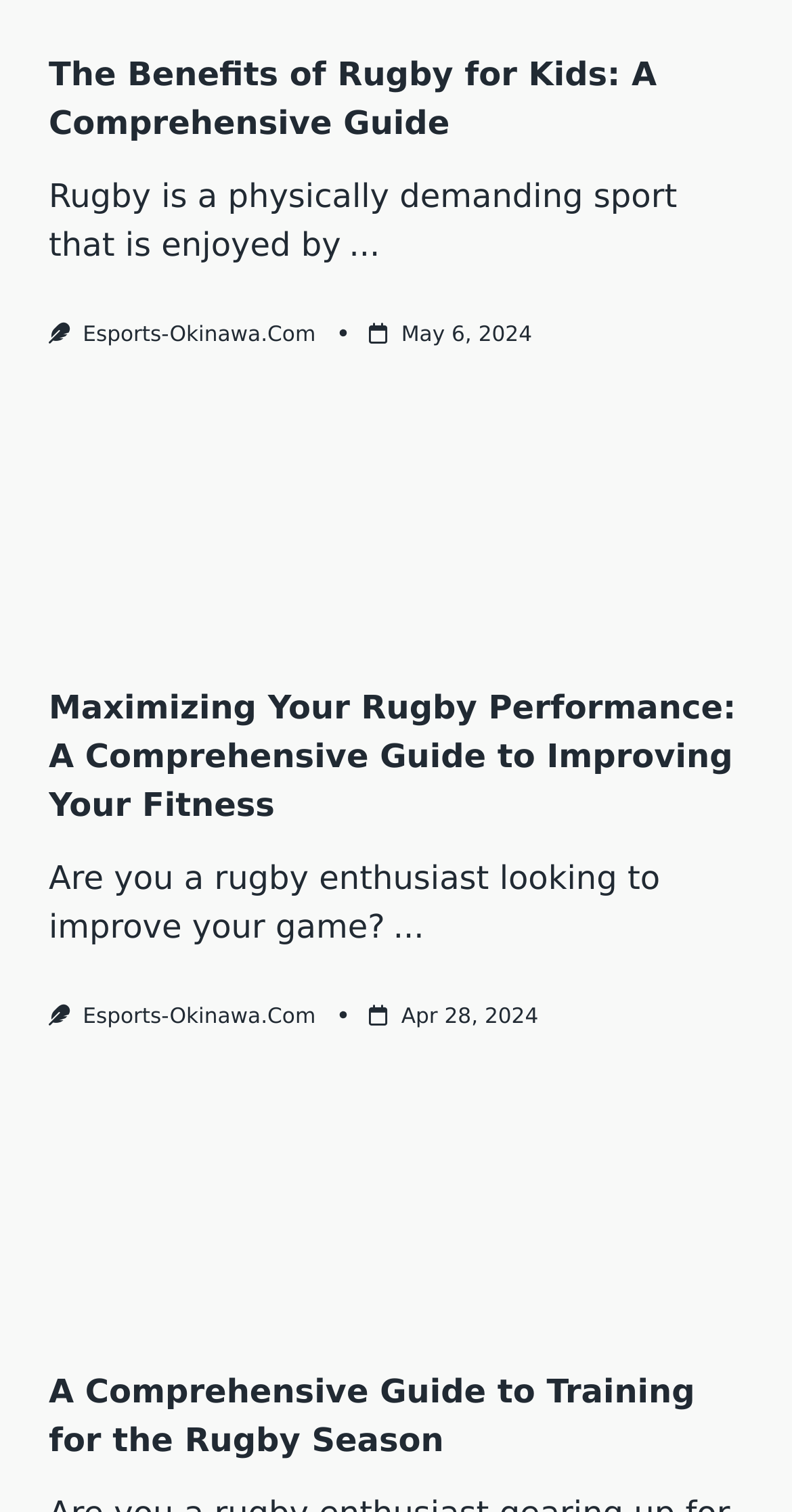Please determine the bounding box coordinates of the clickable area required to carry out the following instruction: "Click the link to read the comprehensive guide to rugby for kids". The coordinates must be four float numbers between 0 and 1, represented as [left, top, right, bottom].

[0.062, 0.036, 0.829, 0.094]